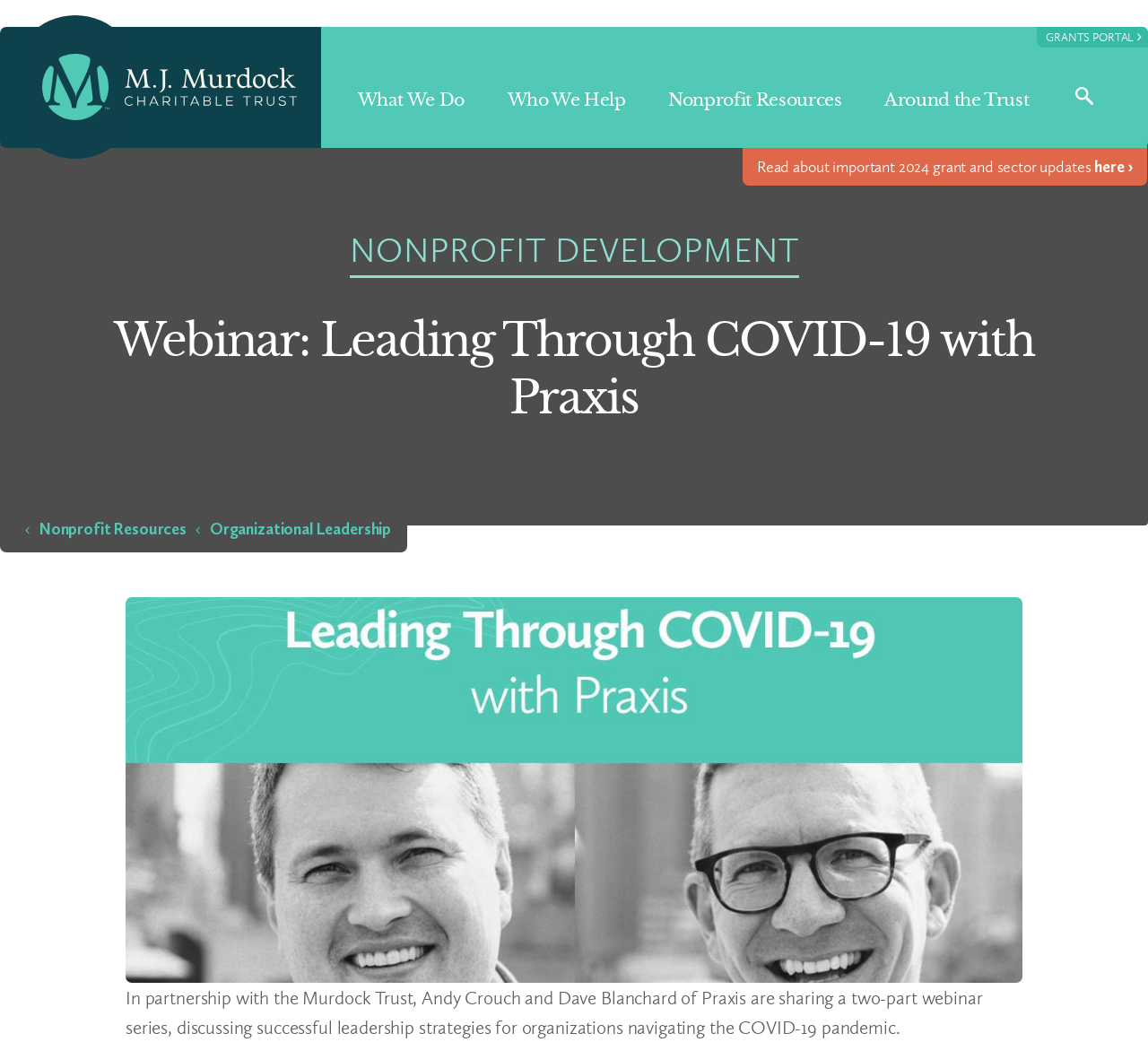Highlight the bounding box coordinates of the element that should be clicked to carry out the following instruction: "View What We Do". The coordinates must be given as four float numbers ranging from 0 to 1, i.e., [left, top, right, bottom].

[0.301, 0.071, 0.415, 0.131]